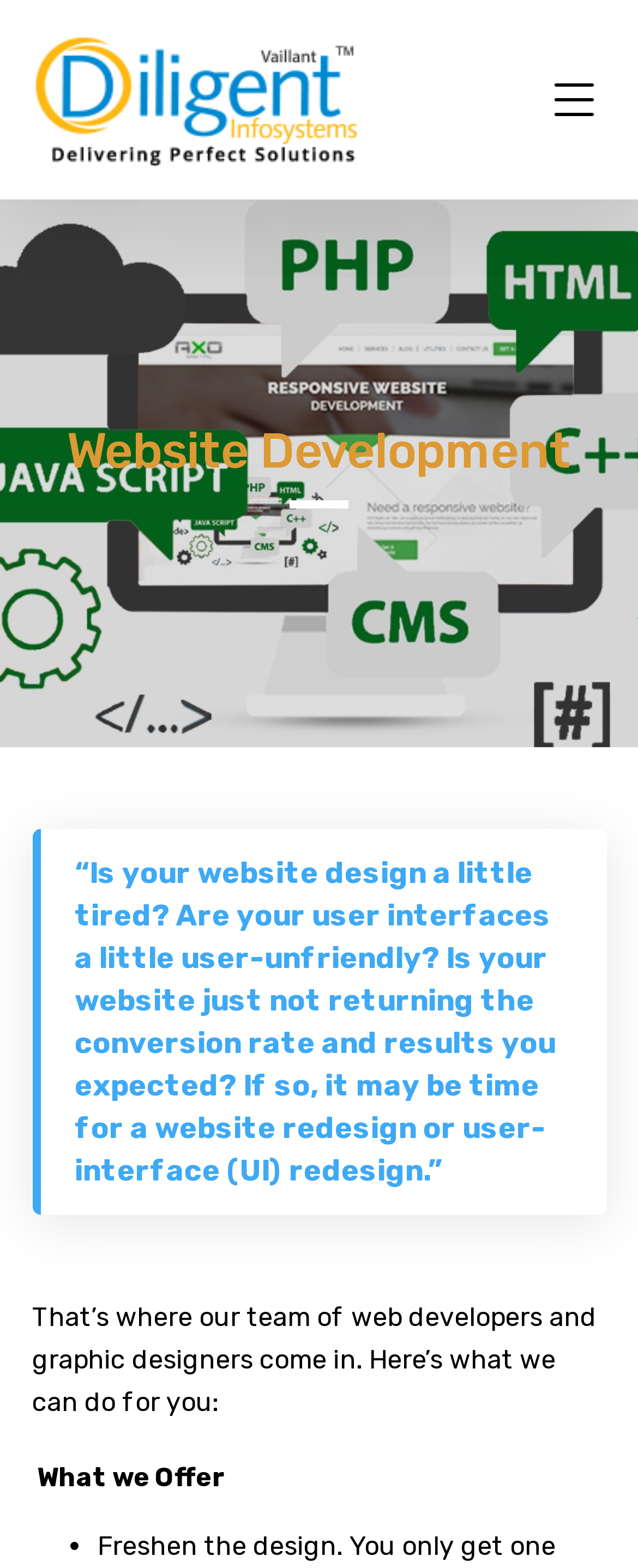What is the purpose of the team of web developers and graphic designers?
Using the visual information, respond with a single word or phrase.

To redesign websites and user interfaces